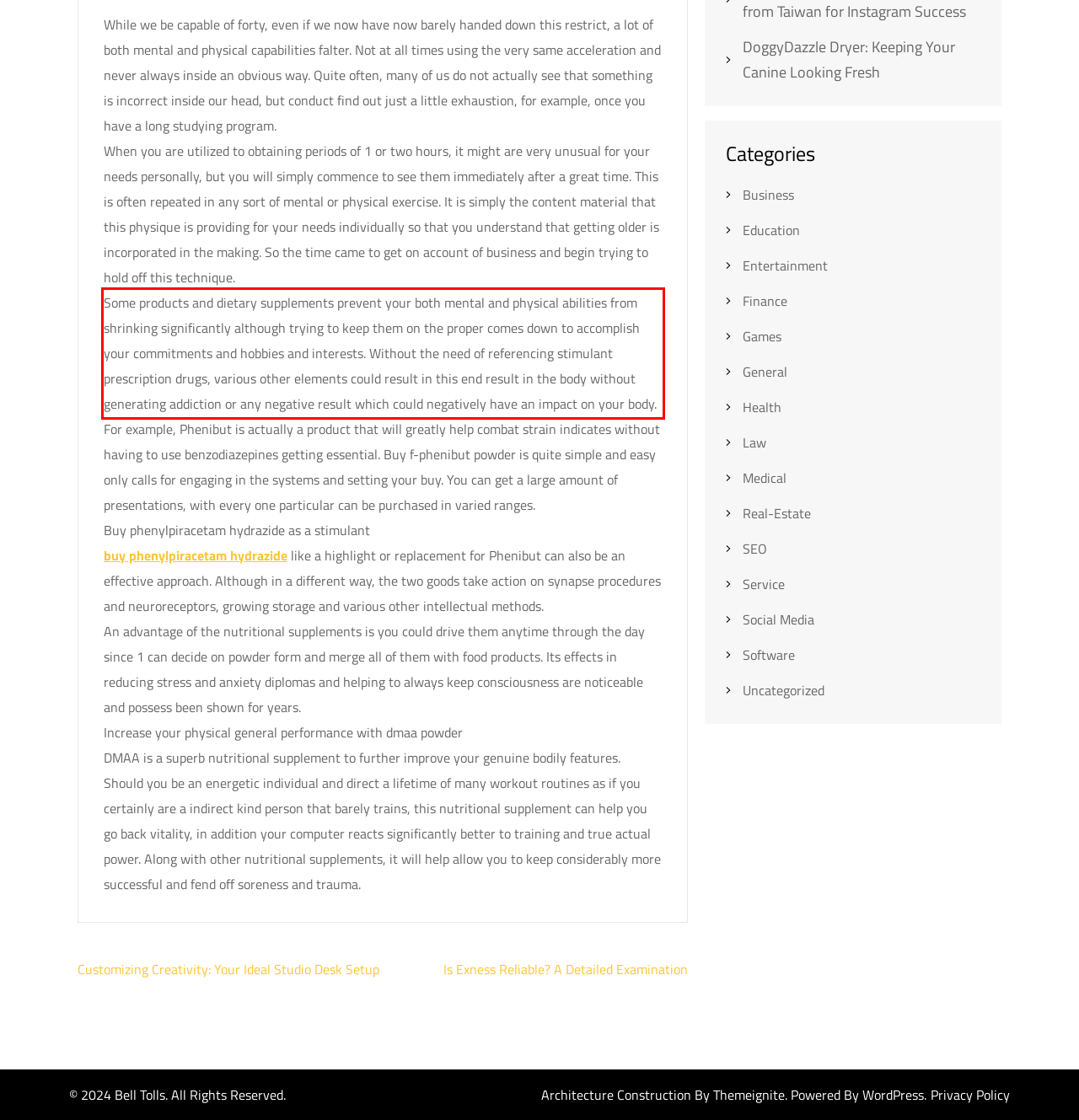Analyze the red bounding box in the provided webpage screenshot and generate the text content contained within.

Some products and dietary supplements prevent your both mental and physical abilities from shrinking significantly although trying to keep them on the proper comes down to accomplish your commitments and hobbies and interests. Without the need of referencing stimulant prescription drugs, various other elements could result in this end result in the body without generating addiction or any negative result which could negatively have an impact on your body.